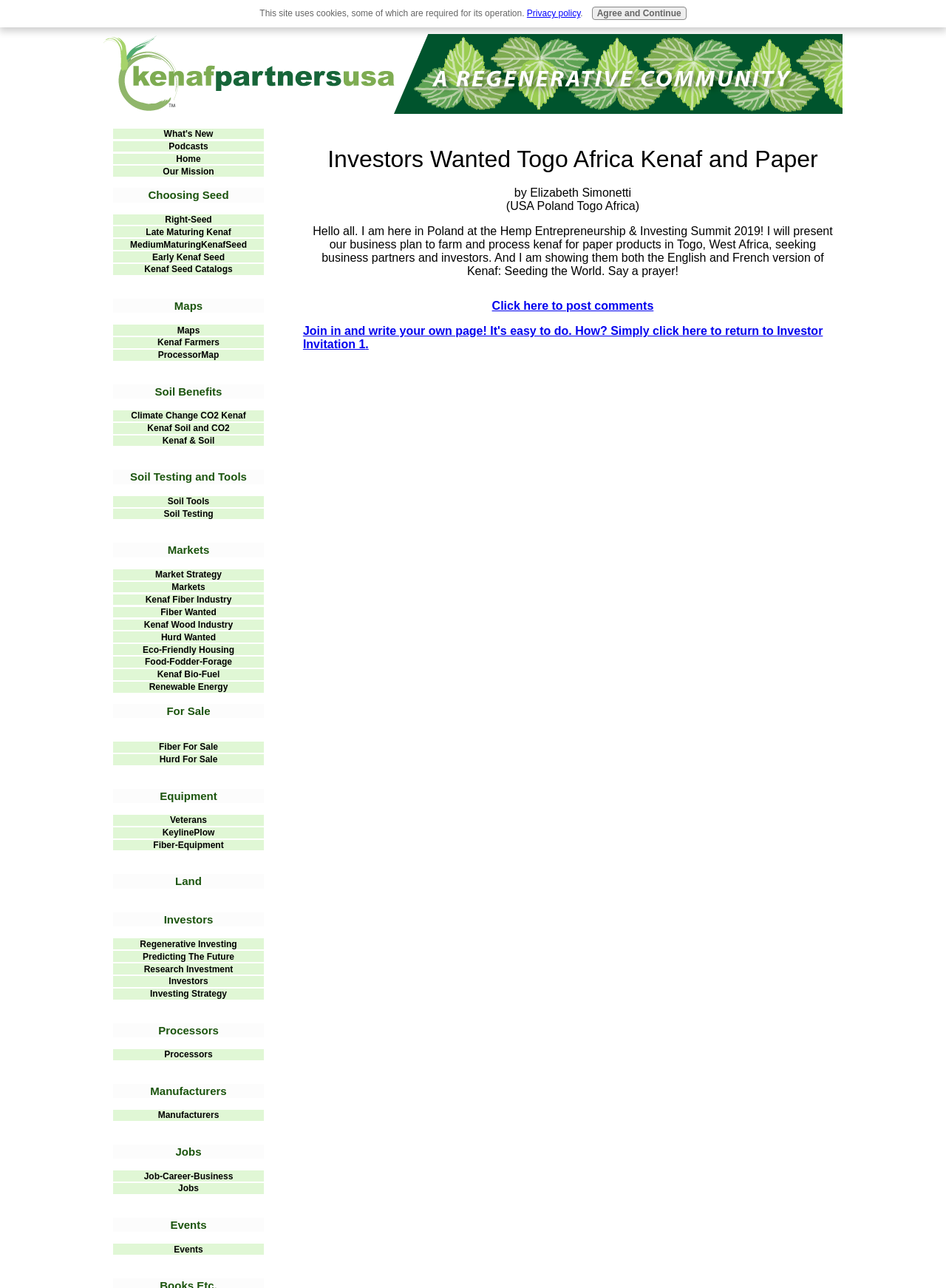What is the topic of the 'Soil Benefits' section?
Using the image, provide a concise answer in one word or a short phrase.

Climate Change CO2 Kenaf